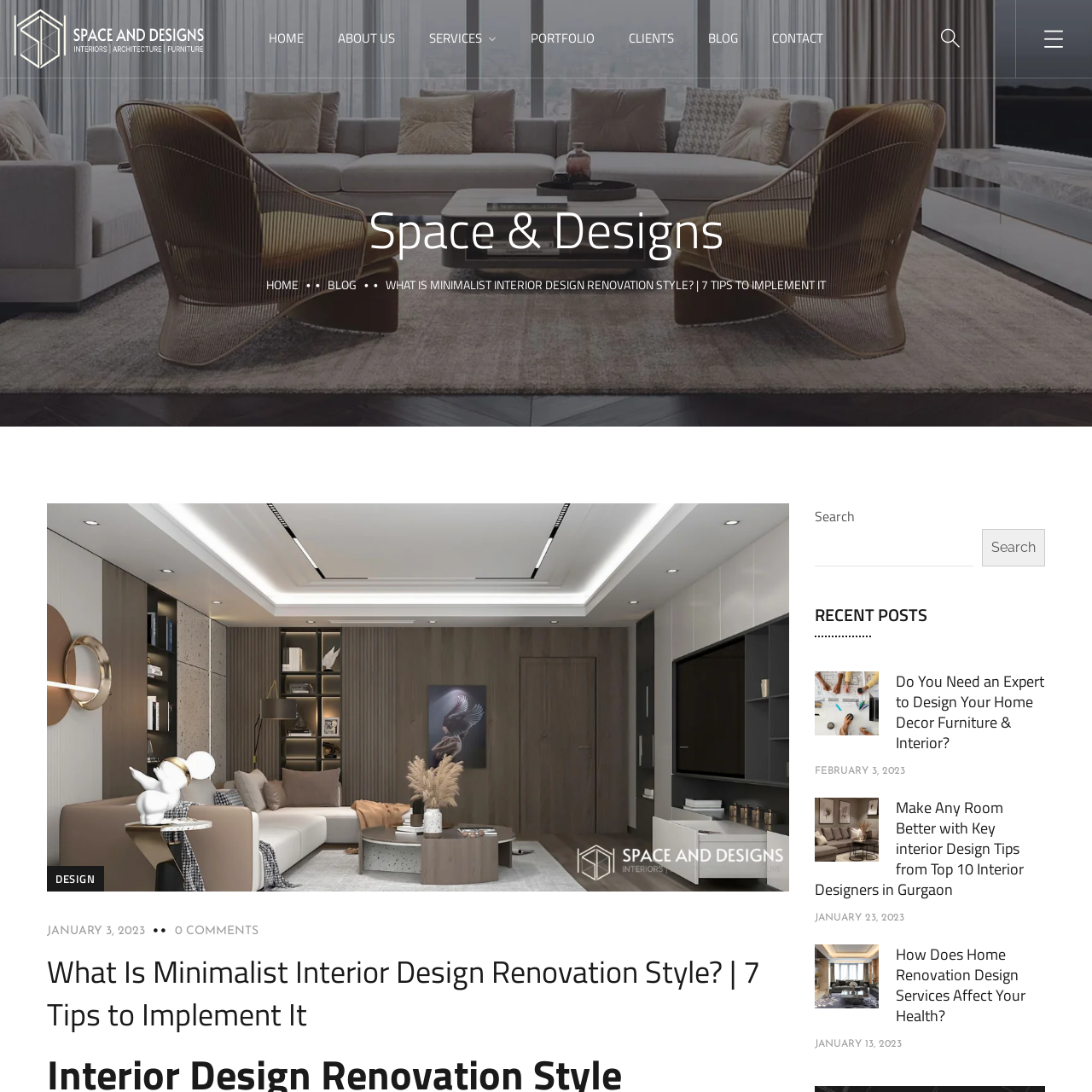Please look at the image highlighted by the red box, What is the purpose of this design style?
 Provide your answer using a single word or phrase.

To create a serene and organized living space